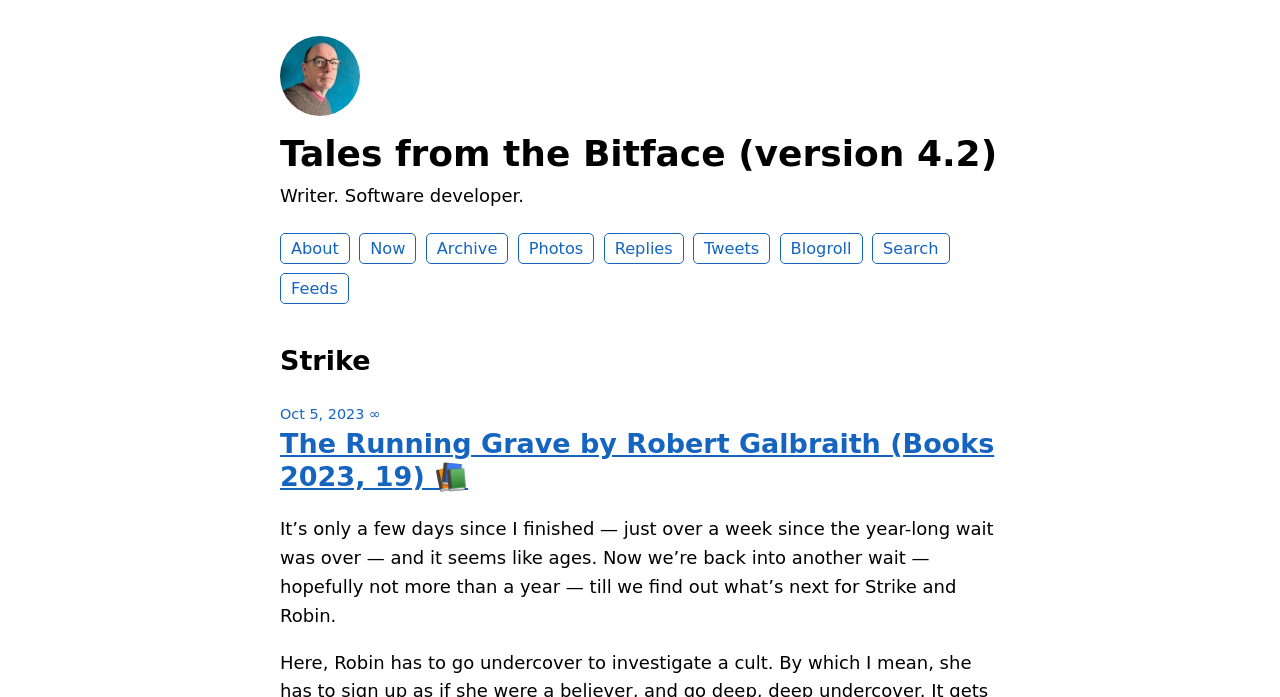Find the bounding box coordinates of the element's region that should be clicked in order to follow the given instruction: "view profile". The coordinates should consist of four float numbers between 0 and 1, i.e., [left, top, right, bottom].

[0.219, 0.142, 0.281, 0.172]